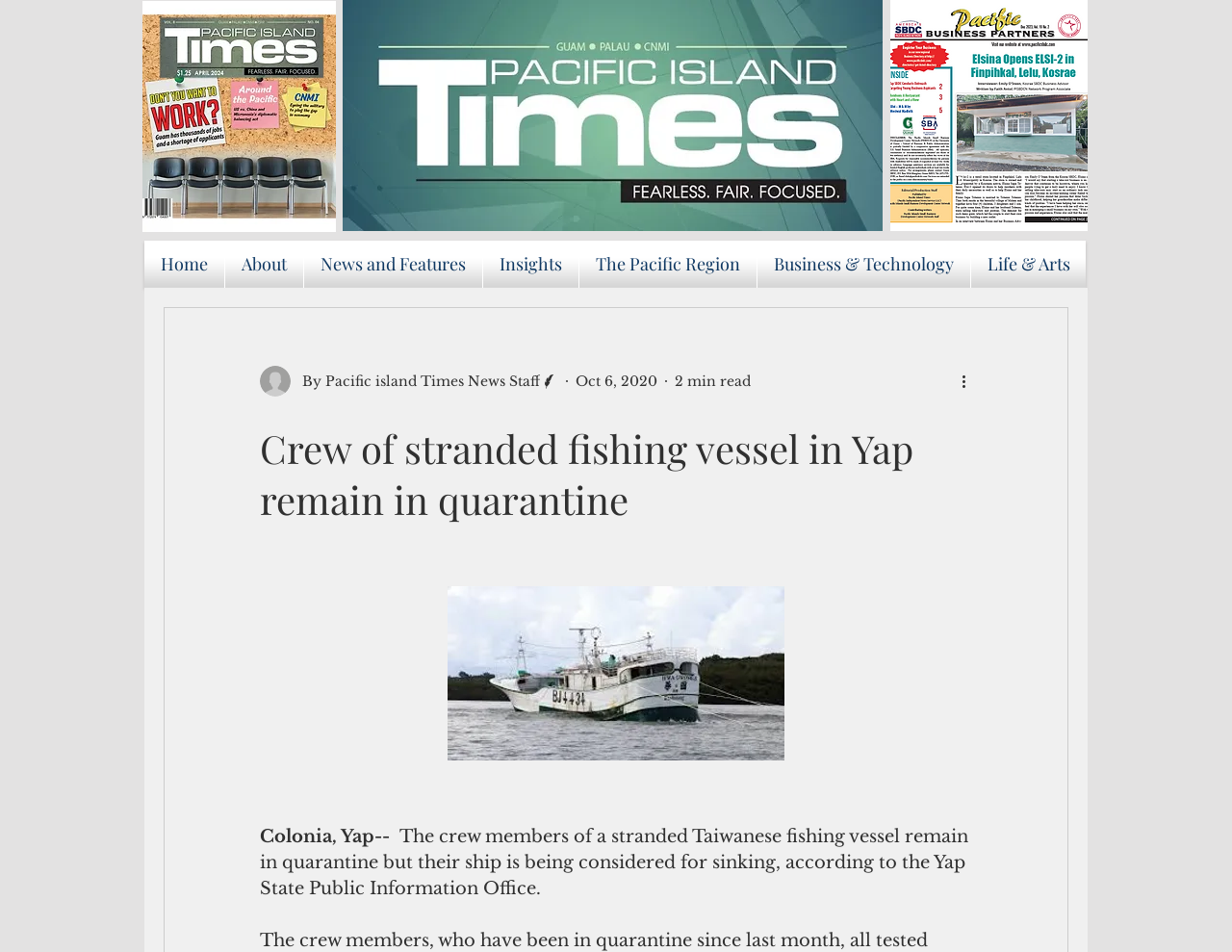What is the author's profession?
Ensure your answer is thorough and detailed.

I inferred this answer by looking at the section that describes the author, which includes a label 'Writer' and a picture of the writer. This suggests that the author is a writer.